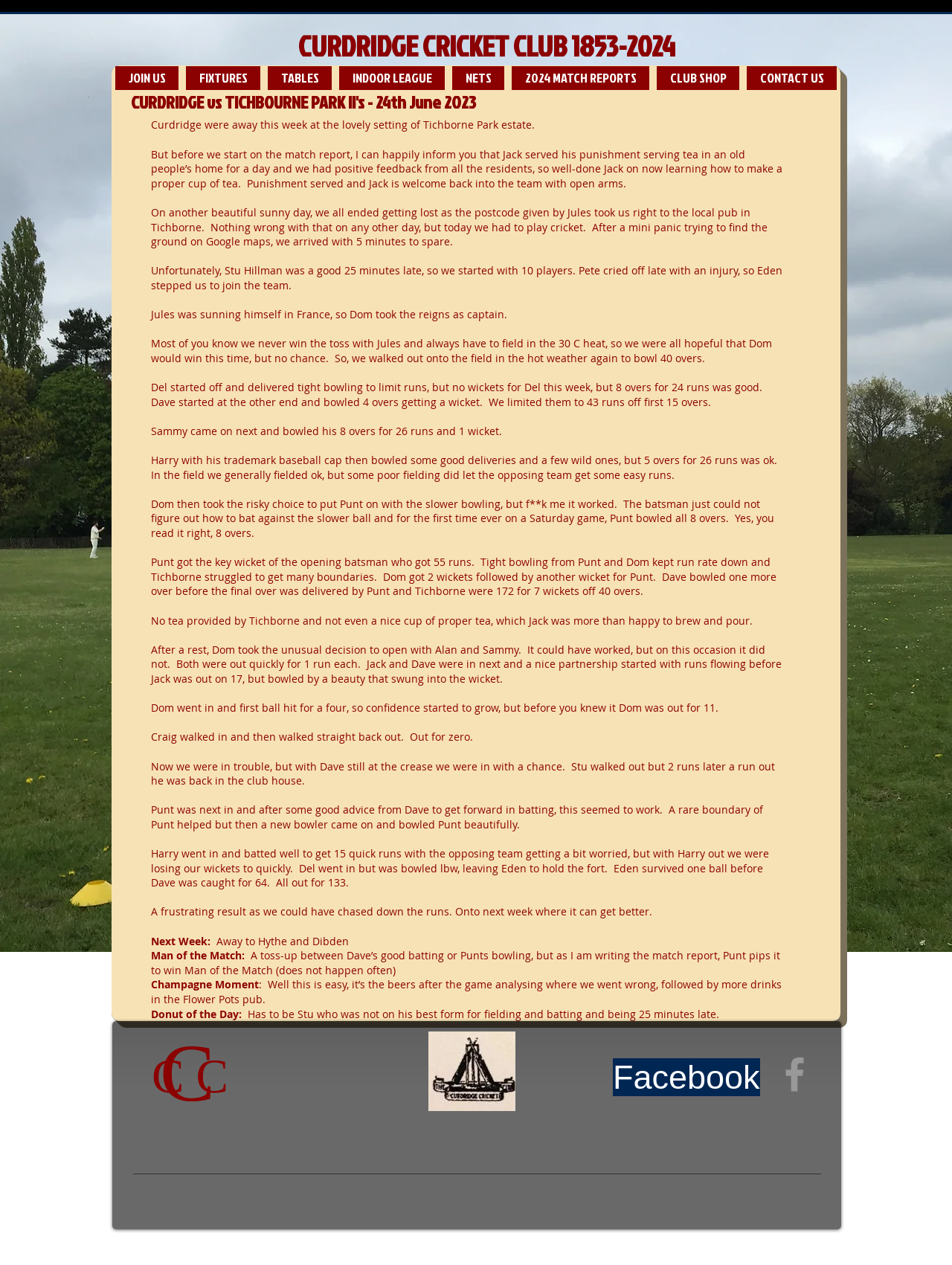Please identify the bounding box coordinates of the clickable element to fulfill the following instruction: "Click on Facebook Icon". The coordinates should be four float numbers between 0 and 1, i.e., [left, top, right, bottom].

[0.811, 0.831, 0.859, 0.867]